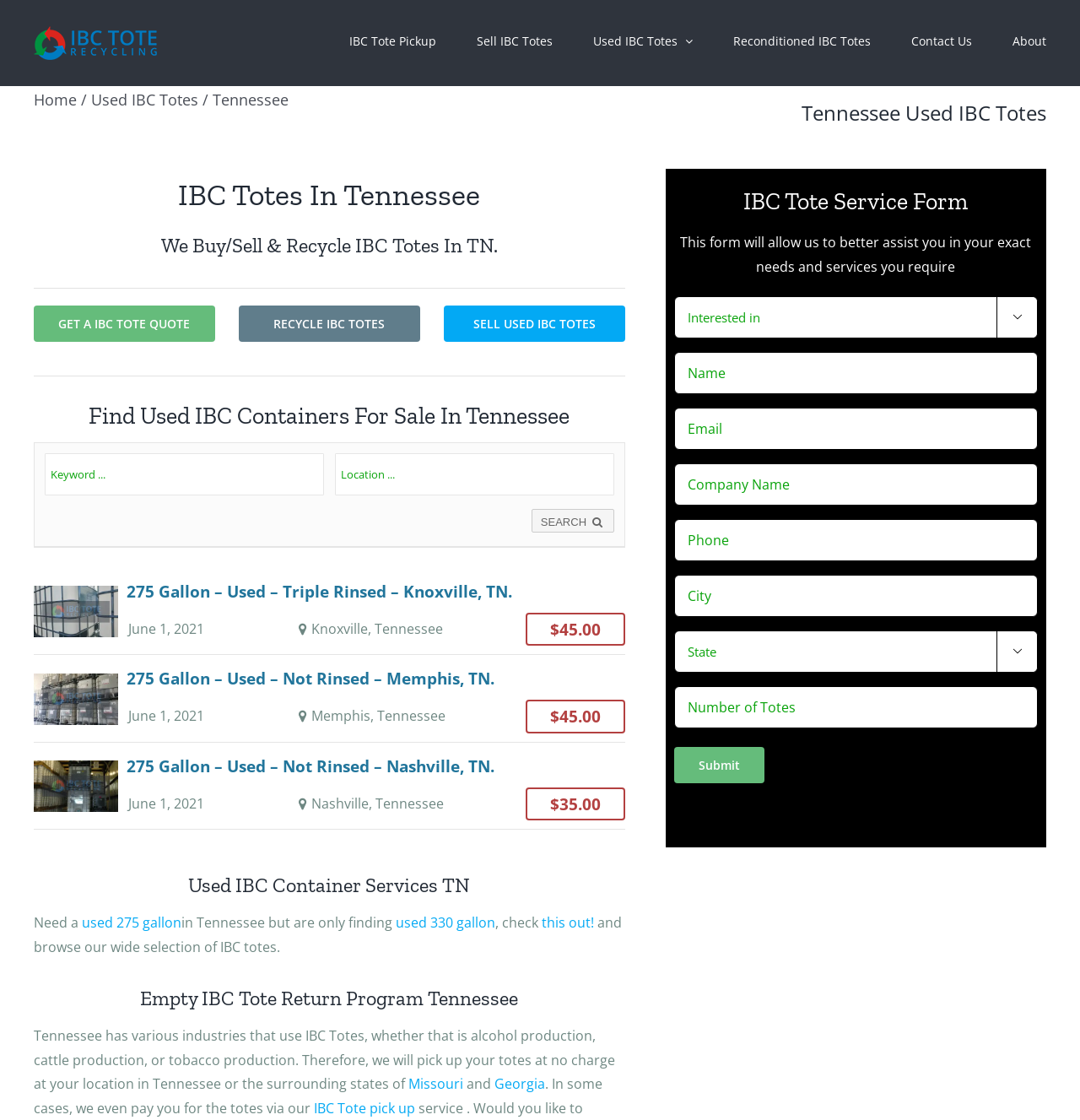Please provide a comprehensive answer to the question below using the information from the image: What is the main service offered by this company in Tennessee?

Based on the webpage, the main service offered by this company in Tennessee is IBC Tote Recycling, which is evident from the meta description and the various sections on the webpage that describe their services, such as 'IBC Tote Pickup', 'Sell IBC Totes', and 'Reconditioned IBC Totes'.